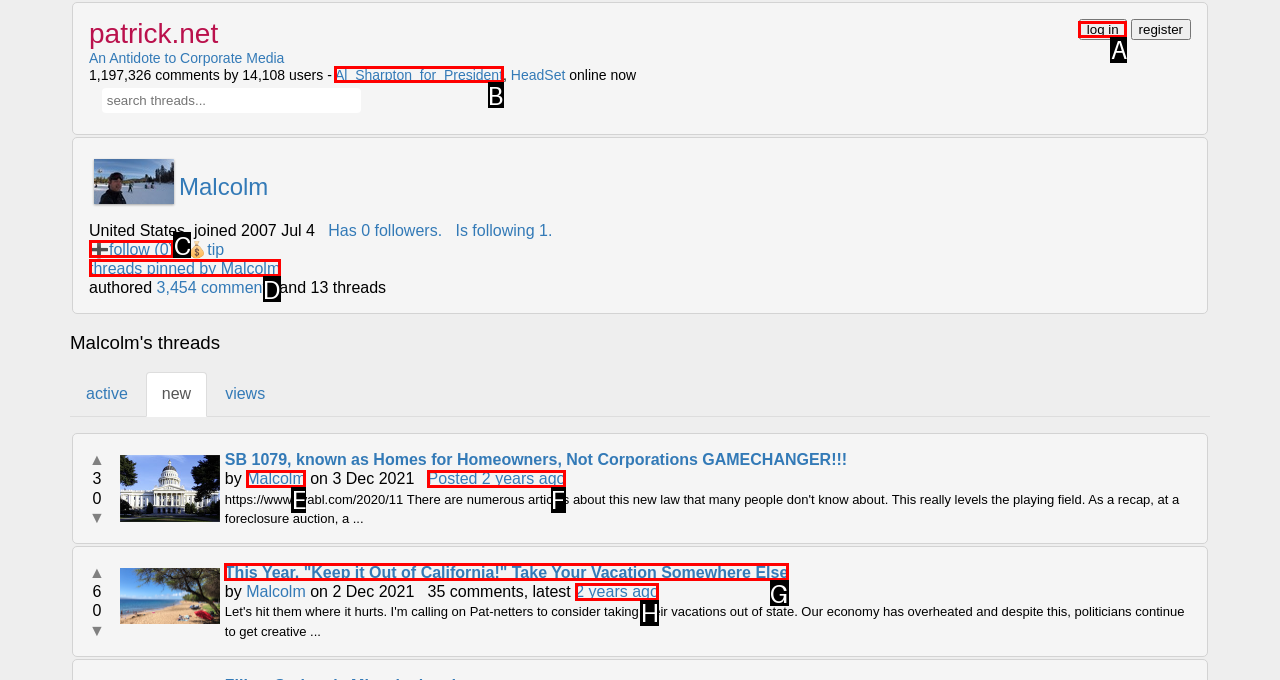With the description: threads pinned by Malcolm, find the option that corresponds most closely and answer with its letter directly.

D